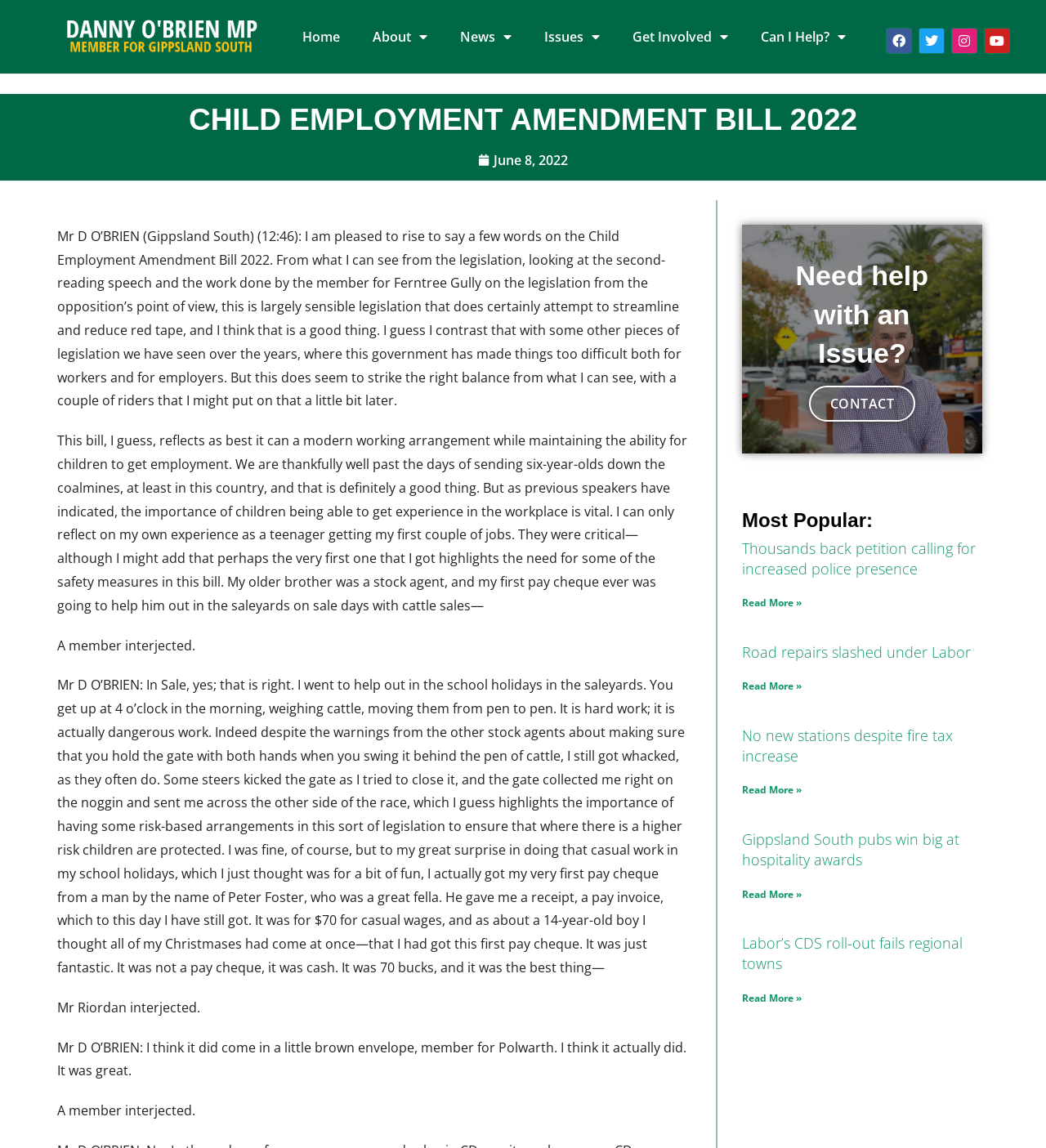Can you specify the bounding box coordinates for the region that should be clicked to fulfill this instruction: "View the 'CHILD EMPLOYMENT AMENDMENT BILL 2022' article".

[0.039, 0.091, 0.961, 0.117]